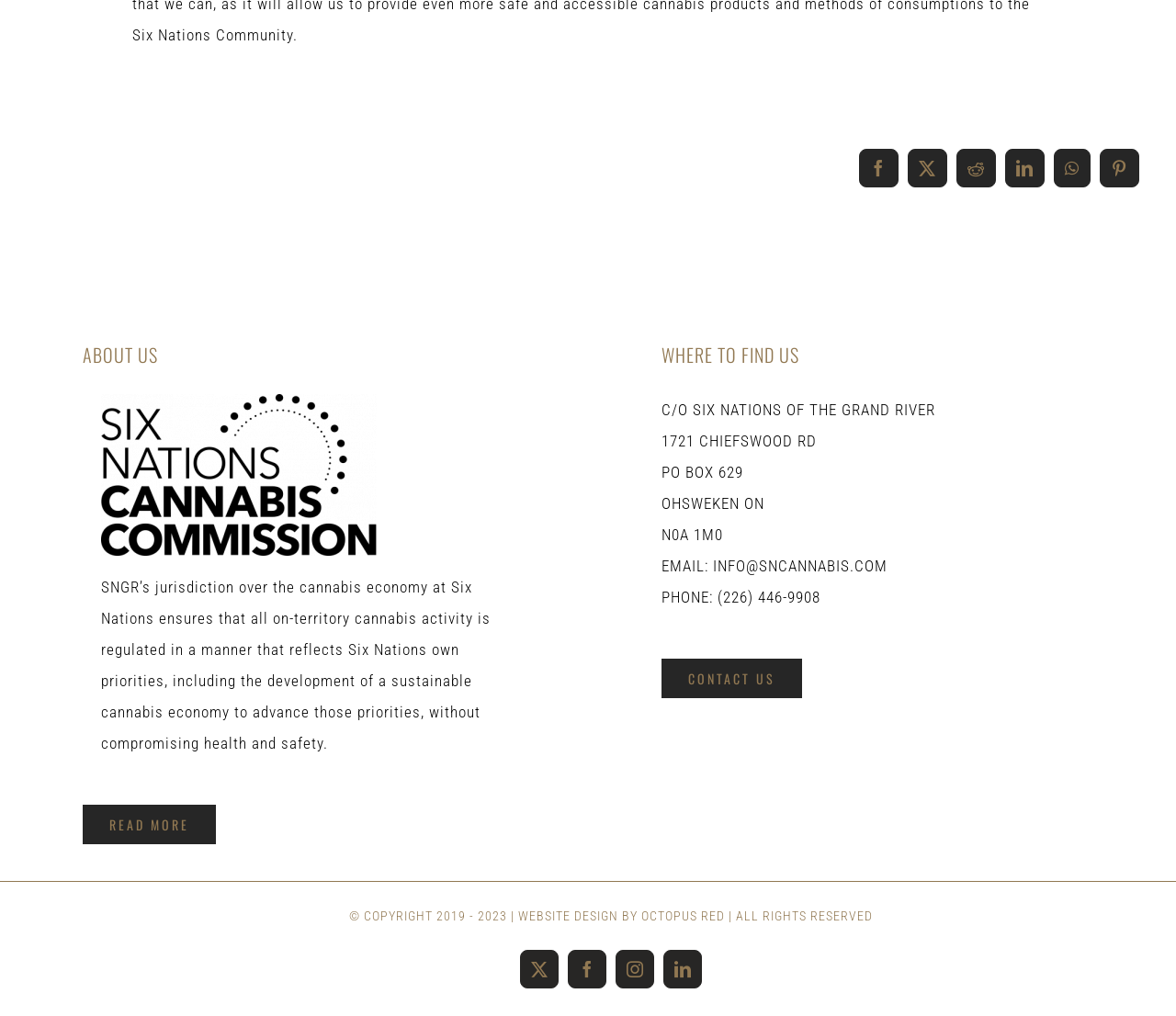Please mark the bounding box coordinates of the area that should be clicked to carry out the instruction: "Contact us".

[0.562, 0.648, 0.682, 0.687]